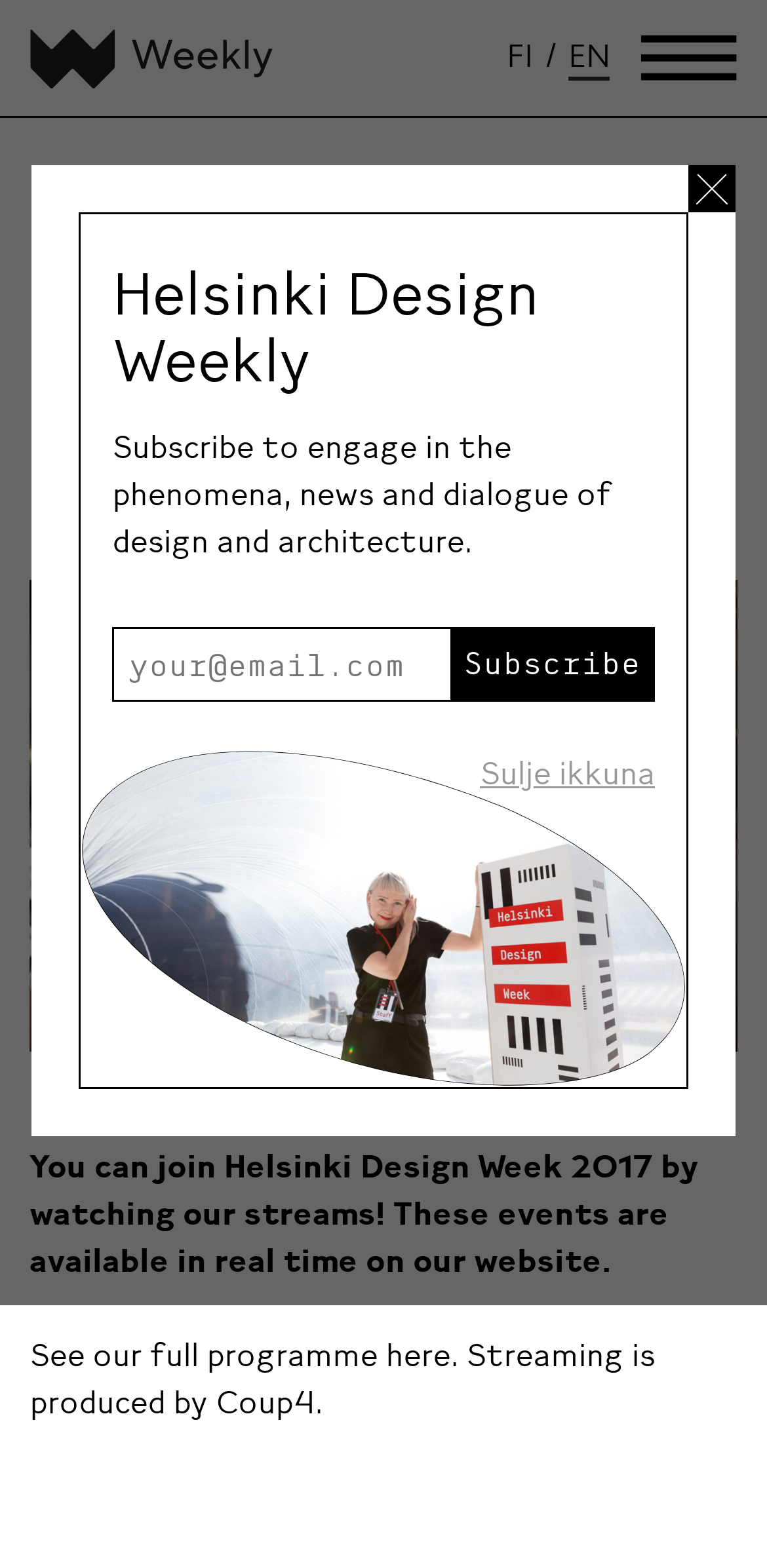Determine the bounding box coordinates for the area that should be clicked to carry out the following instruction: "Close newsletter window".

[0.897, 0.105, 0.959, 0.136]